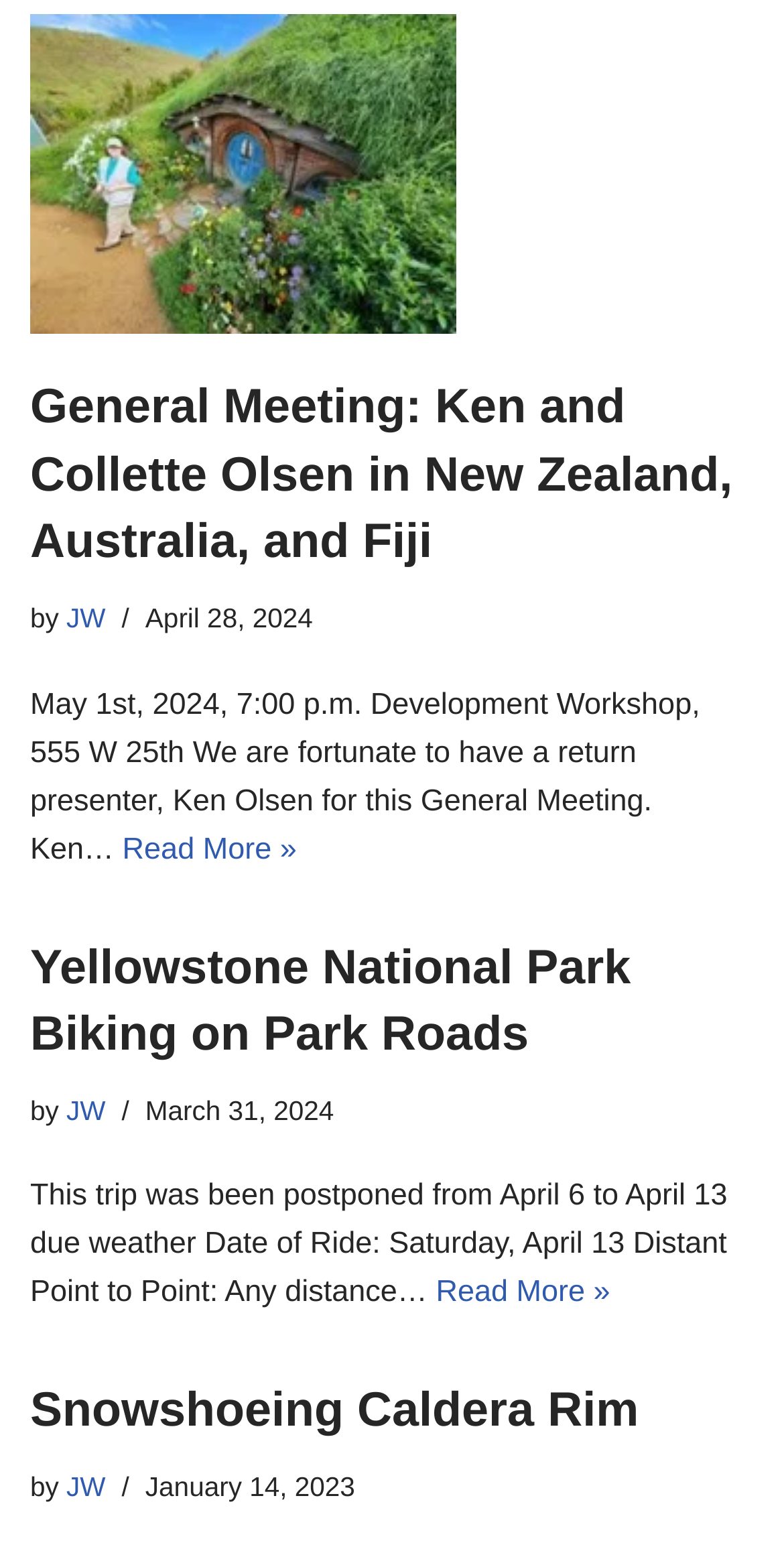Provide the bounding box for the UI element matching this description: "JW".

[0.085, 0.705, 0.135, 0.725]